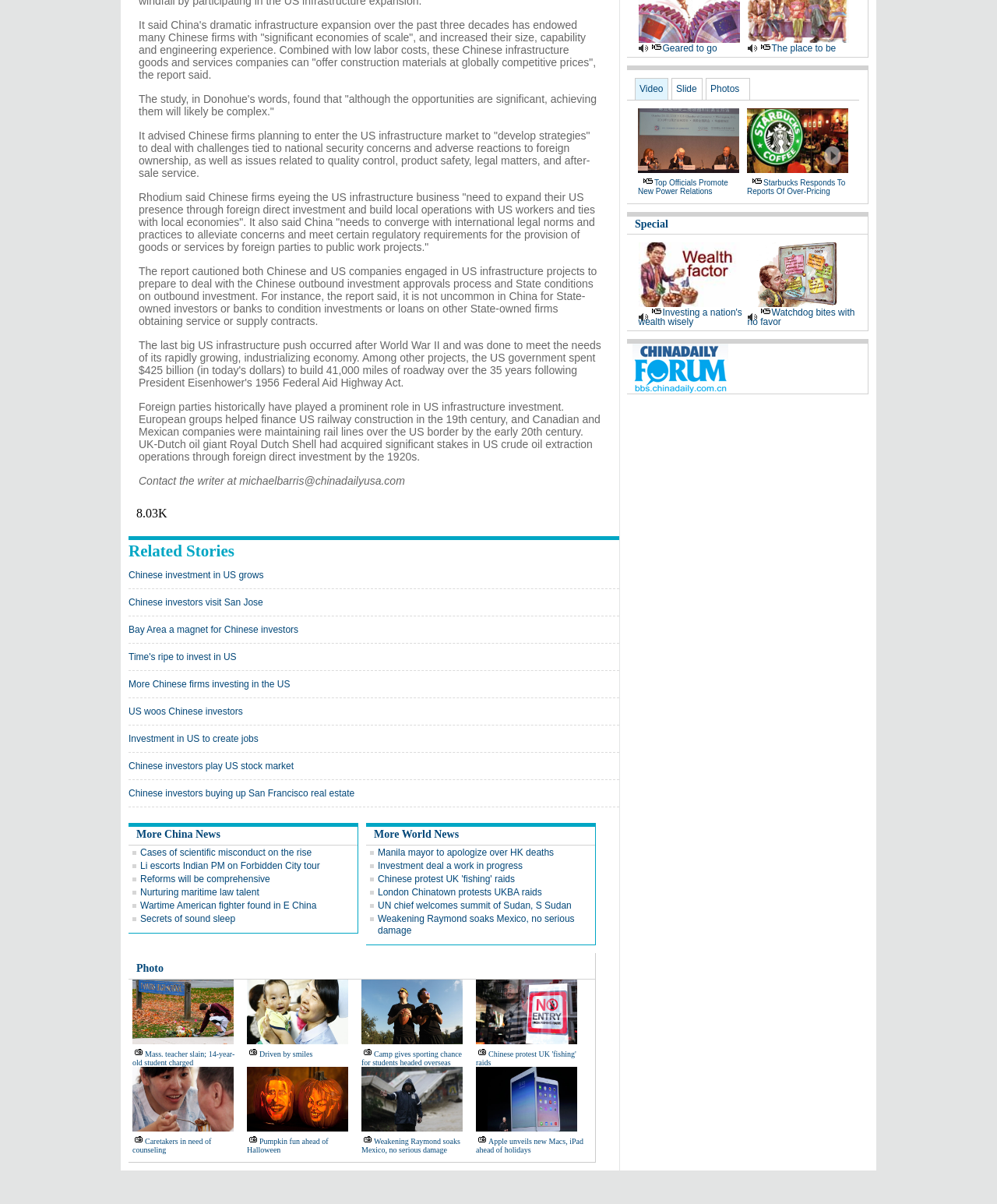How many related stories are listed?
Please ensure your answer is as detailed and informative as possible.

There are 8 related stories listed at the bottom of the article, with links to each story.